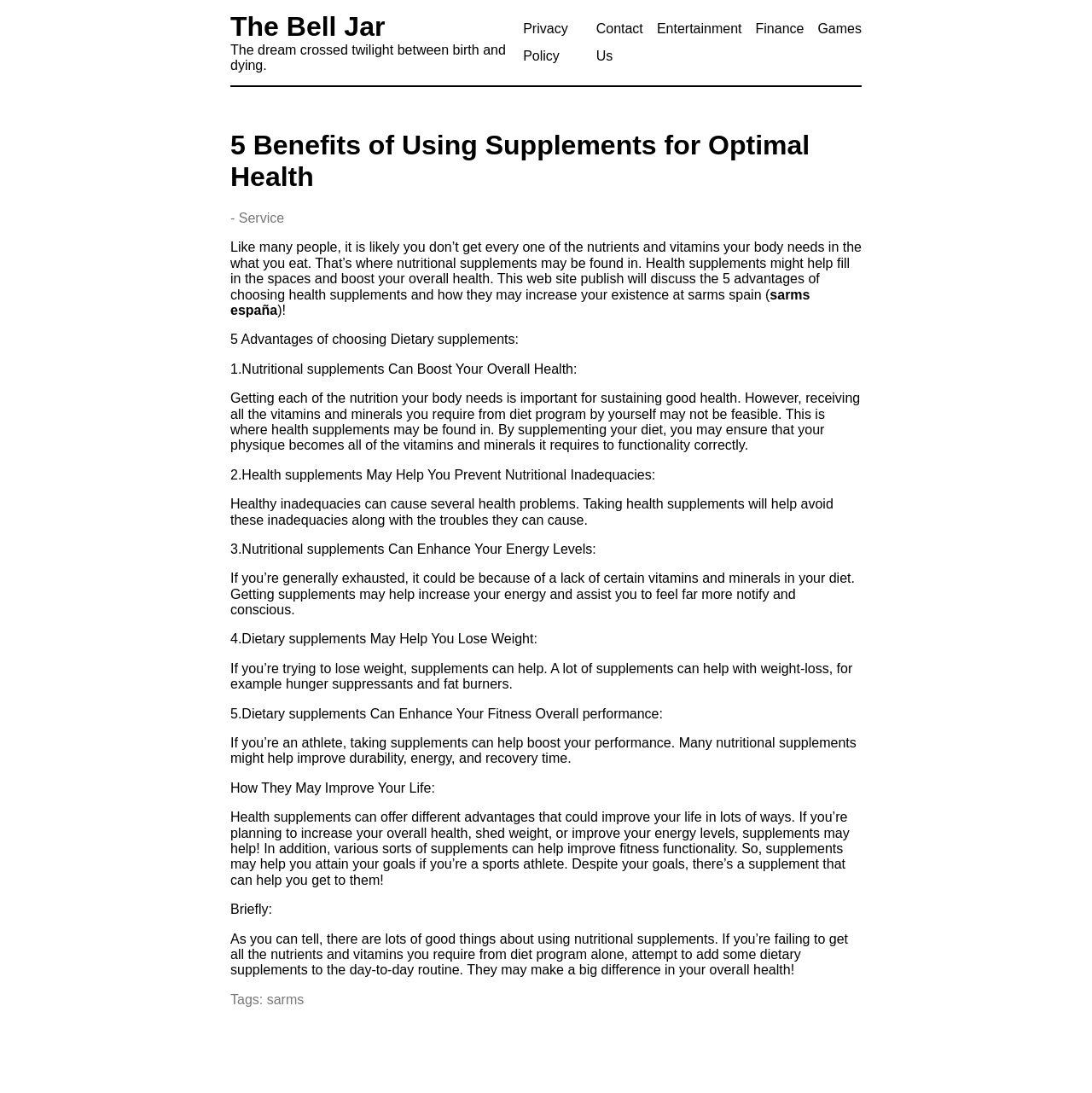From the details in the image, provide a thorough response to the question: What is the target audience for this article?

I inferred the target audience of this article by looking at the content, which discusses the benefits of using supplements for optimal health, and assumes that the reader is interested in improving their health and fitness. The language used is also informative and educational, suggesting that the article is intended for individuals who want to learn more about health supplements and how they can benefit from them.